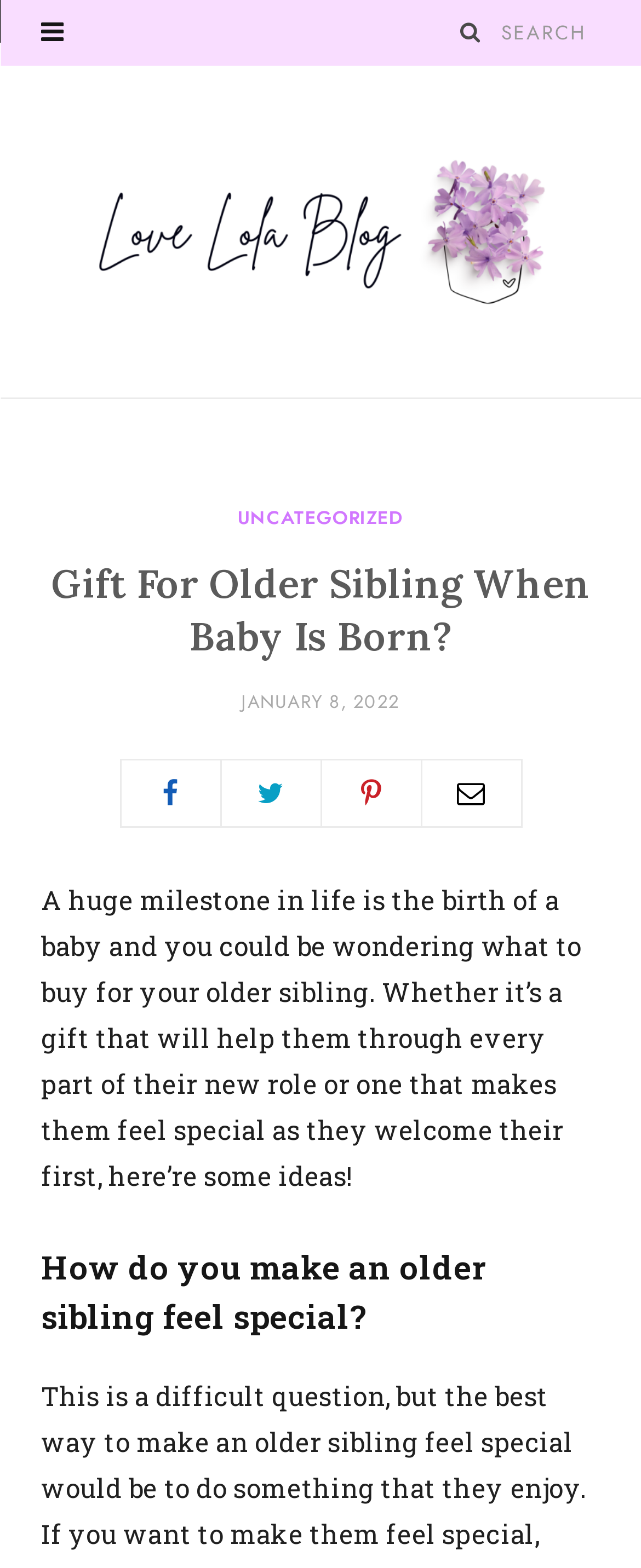What is the blog name?
Please provide a comprehensive answer based on the details in the screenshot.

I found the blog name by looking at the top-left corner of the webpage, where I saw a link with the text 'Love Lola Blog' and an image with the same name.